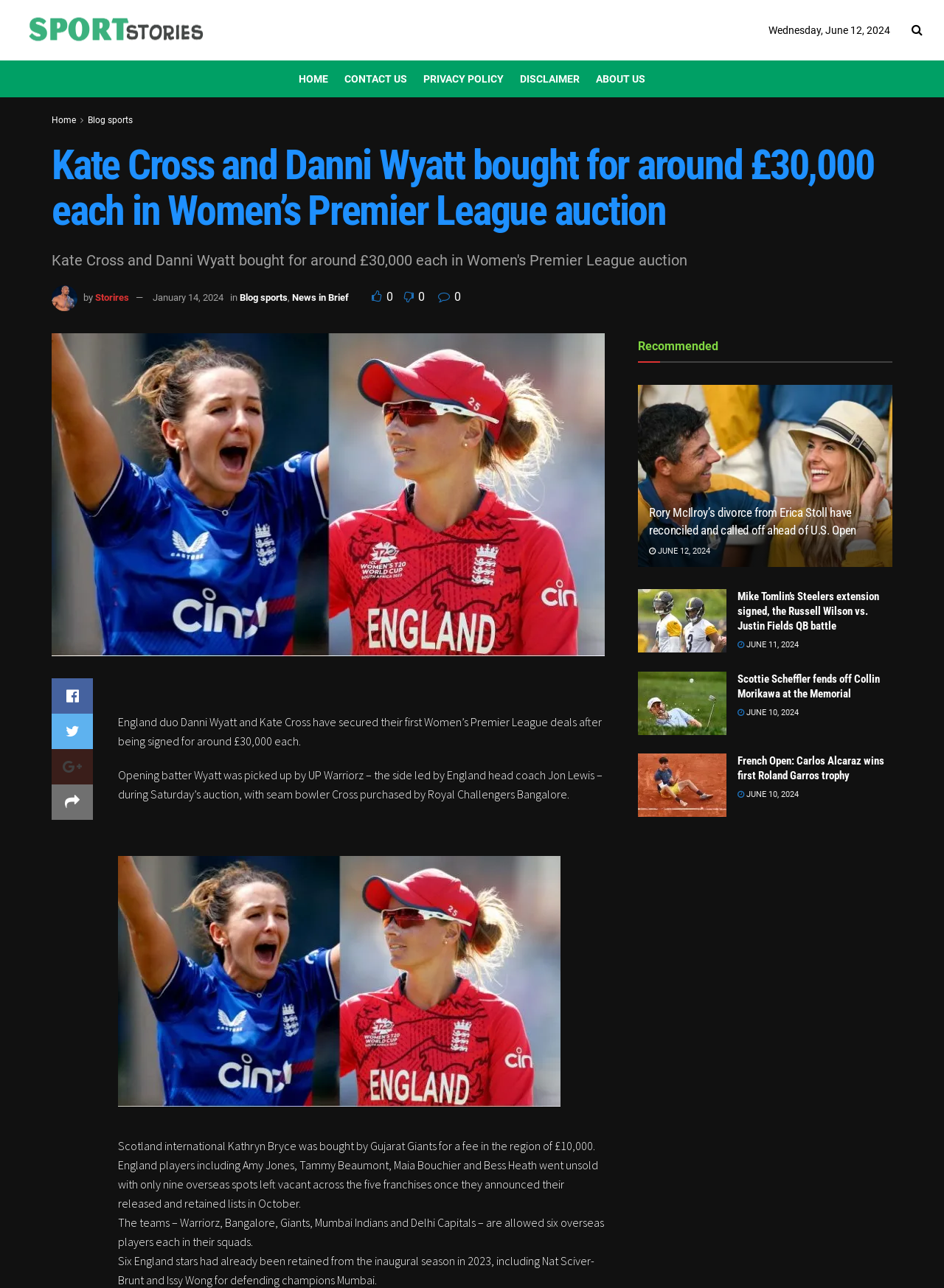Please determine the bounding box coordinates for the element that should be clicked to follow these instructions: "Read the article 'Kate Cross and Danni Wyatt bought for around £30,000 each in Women’s Premier League auction'".

[0.055, 0.259, 0.641, 0.51]